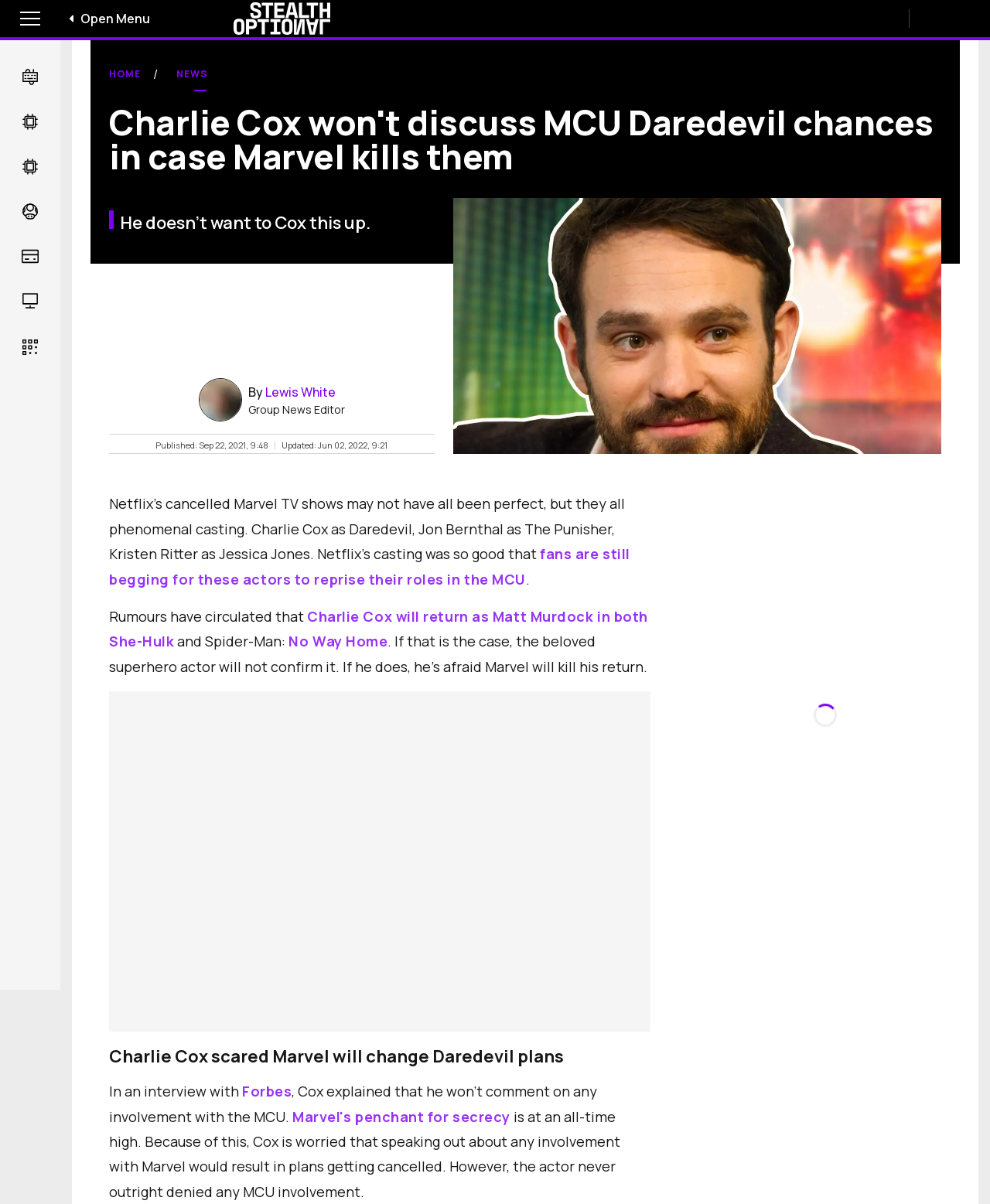Extract the bounding box coordinates of the UI element described by: "Software / Apps". The coordinates should include four float numbers ranging from 0 to 1, e.g., [left, top, right, bottom].

[0.012, 0.123, 0.048, 0.155]